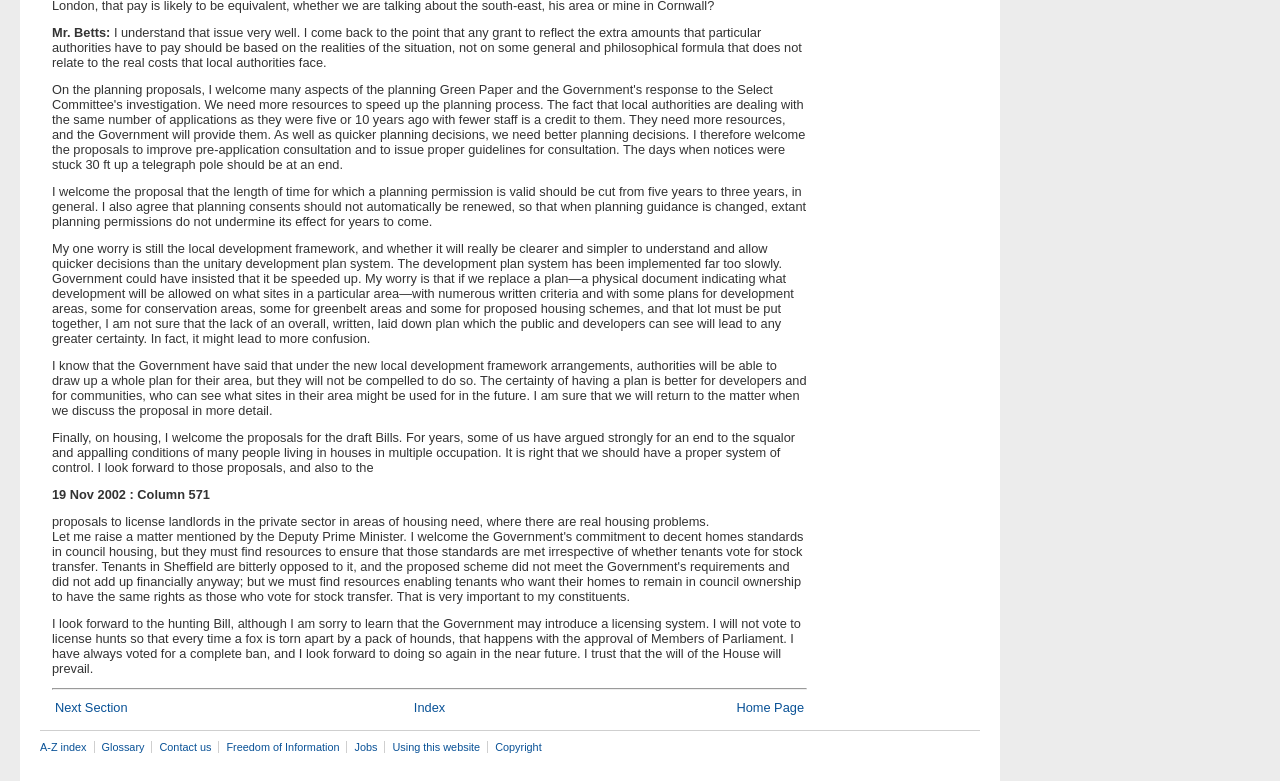Find the bounding box coordinates of the clickable element required to execute the following instruction: "view A-Z index". Provide the coordinates as four float numbers between 0 and 1, i.e., [left, top, right, bottom].

[0.031, 0.949, 0.073, 0.964]